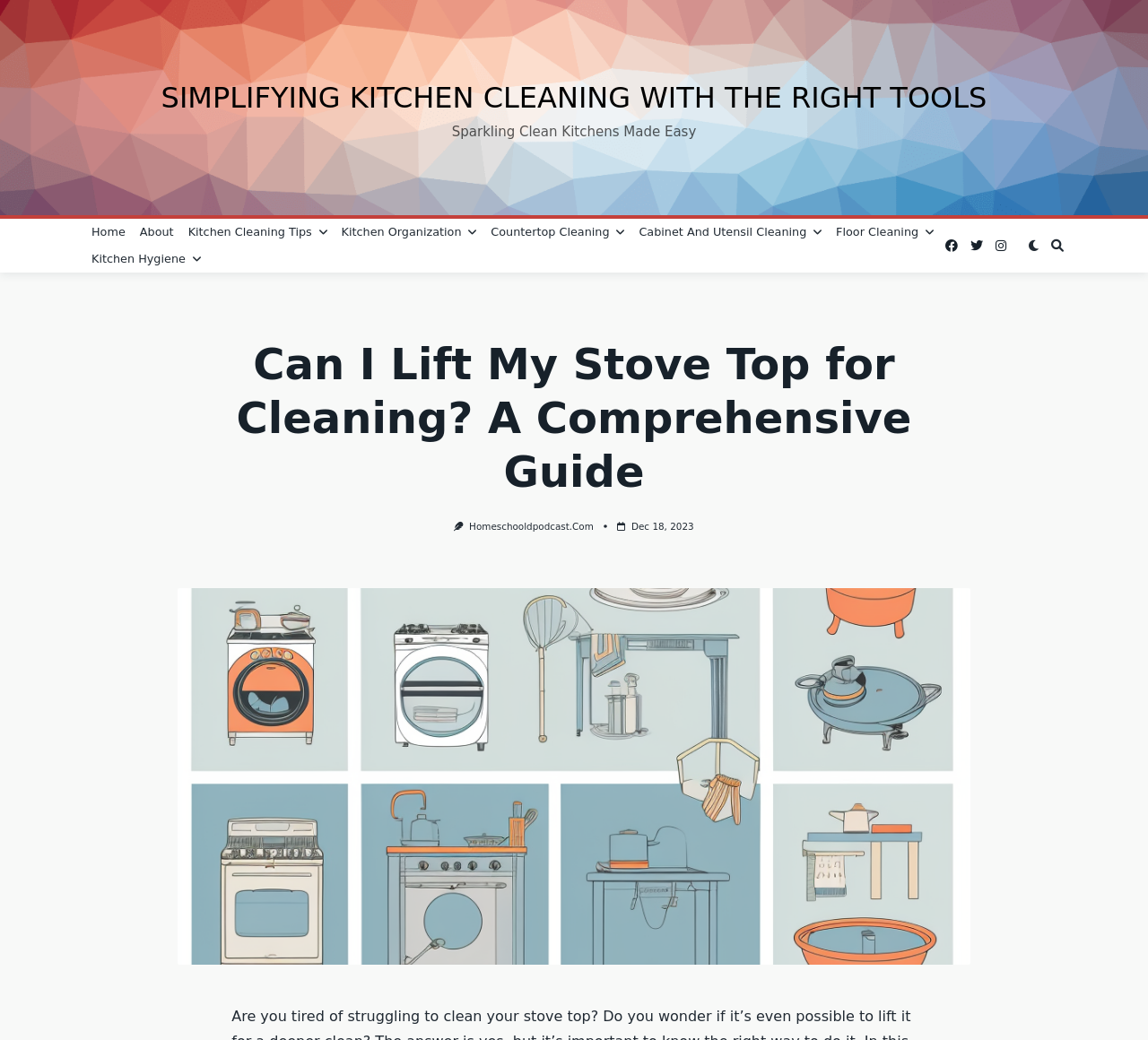Analyze and describe the webpage in a detailed narrative.

The webpage is about kitchen cleaning, specifically focusing on stove top cleaning. At the top, there is a main title "Can I Lift My Stove Top for Cleaning? A Comprehensive Guide" with a subtitle "Sparkling Clean Kitchens Made Easy". Below the title, there is a navigation menu with links to "Home", "About", and various kitchen cleaning topics such as "Kitchen Cleaning Tips", "Kitchen Organization", and "Countertop Cleaning".

To the right of the navigation menu, there are social media links represented by icons. Below the navigation menu, there is a header section with the main title again, followed by a link to "Homeschooldpodcast.Com" and a small image. The date "Dec 18, 2023" is also displayed in this section.

The overall structure of the webpage is divided into sections, with clear headings and concise text. The layout is organized, making it easy to navigate and find relevant information about kitchen cleaning and stove top cleaning.